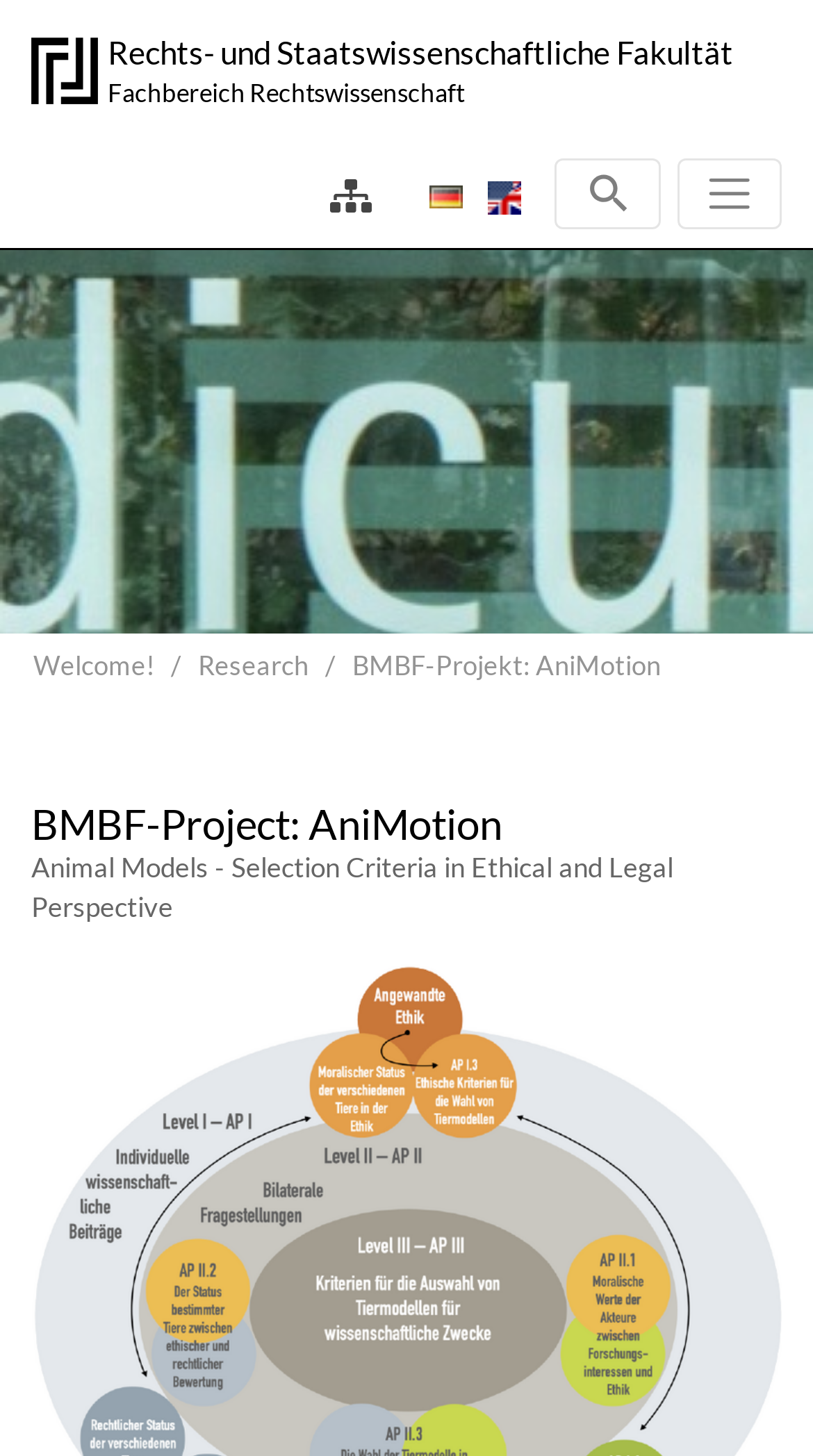Please find the bounding box coordinates for the clickable element needed to perform this instruction: "View the BMBF-Project: AniMotion page".

[0.433, 0.445, 0.813, 0.468]